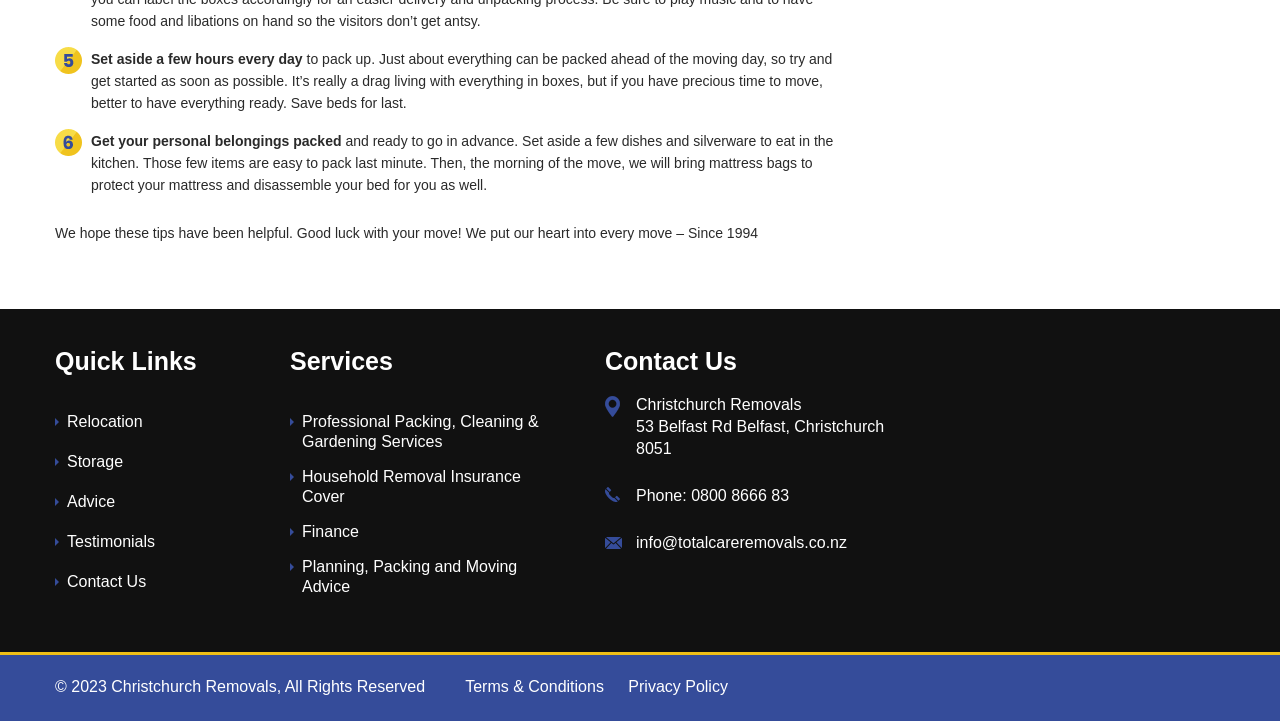Answer this question in one word or a short phrase: What is the company name?

Christchurch Removals